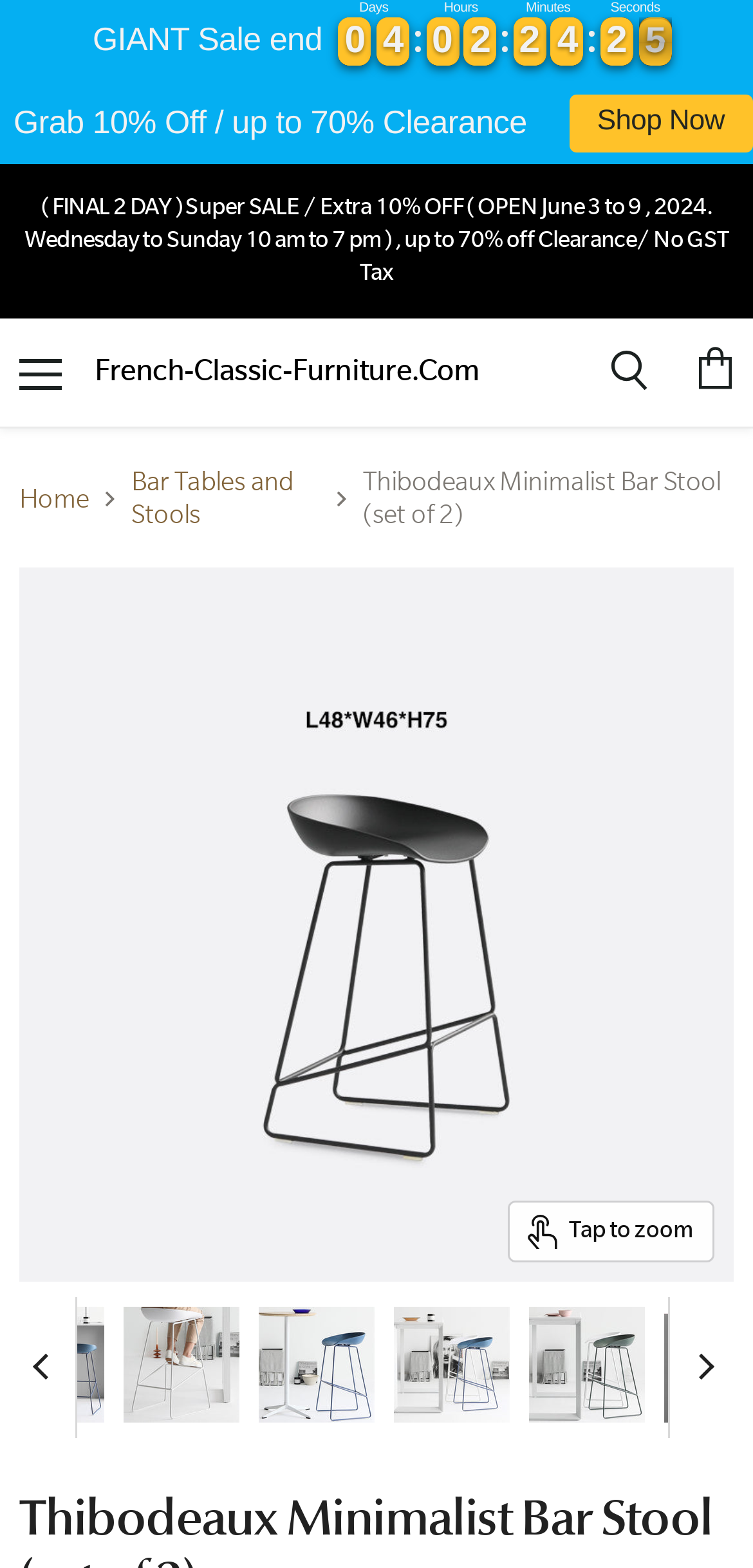How many days are left for the sale?
Answer briefly with a single word or phrase based on the image.

2